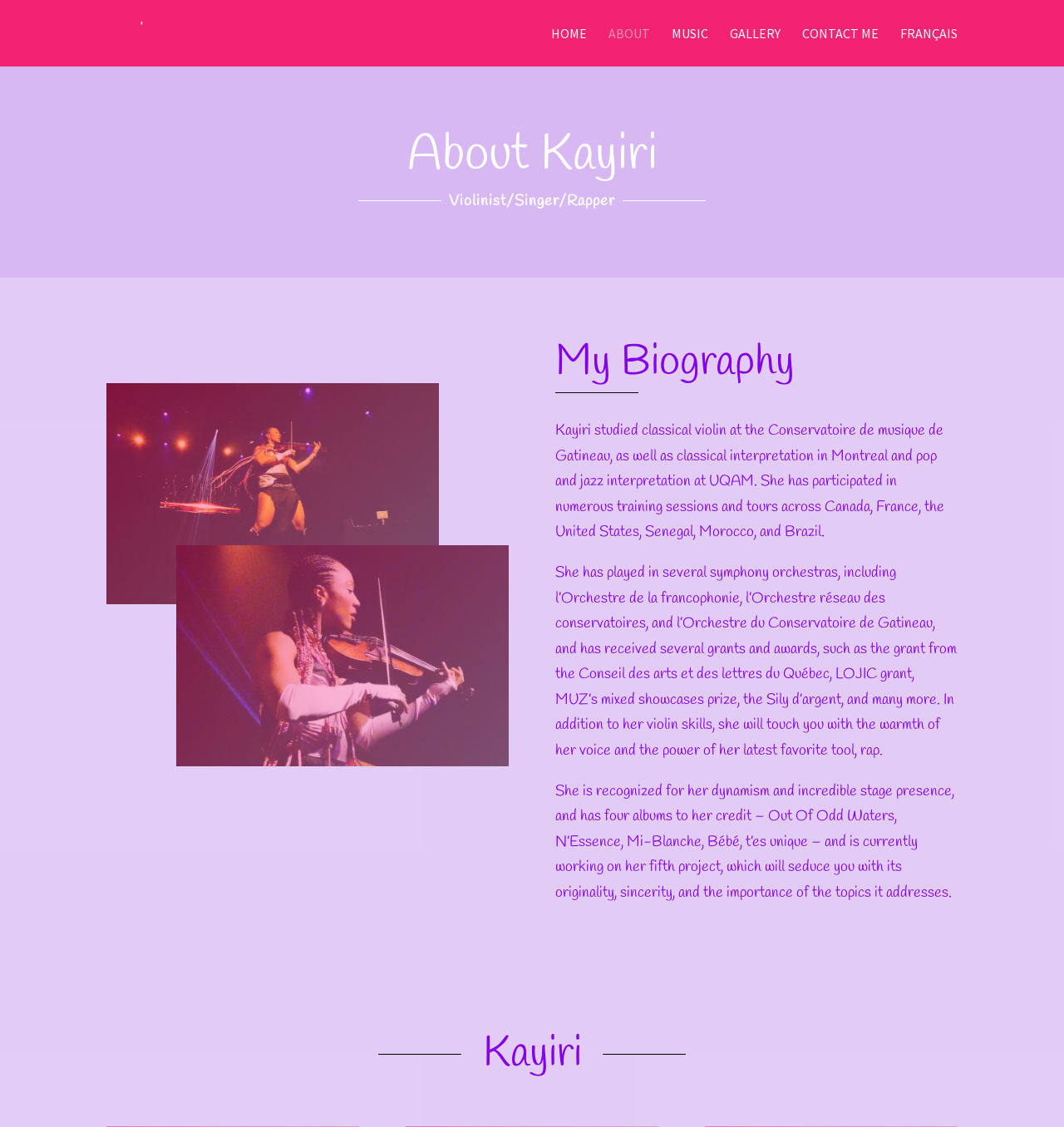How many albums does Kayiri have?
Using the image, answer in one word or phrase.

Four